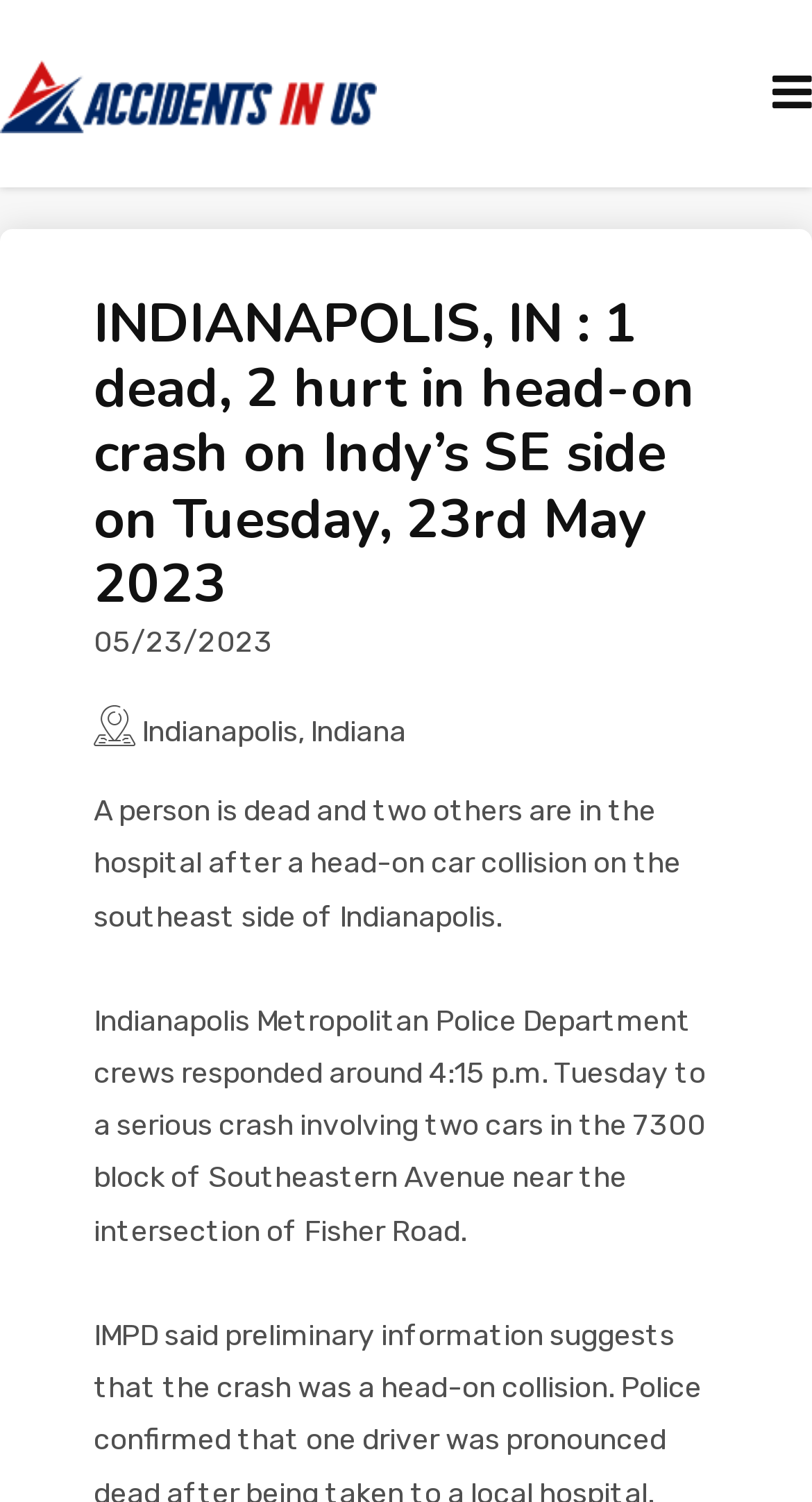Please identify the webpage's heading and generate its text content.

INDIANAPOLIS, IN : 1 dead, 2 hurt in head-on crash on Indy’s SE side on Tuesday, 23rd May 2023